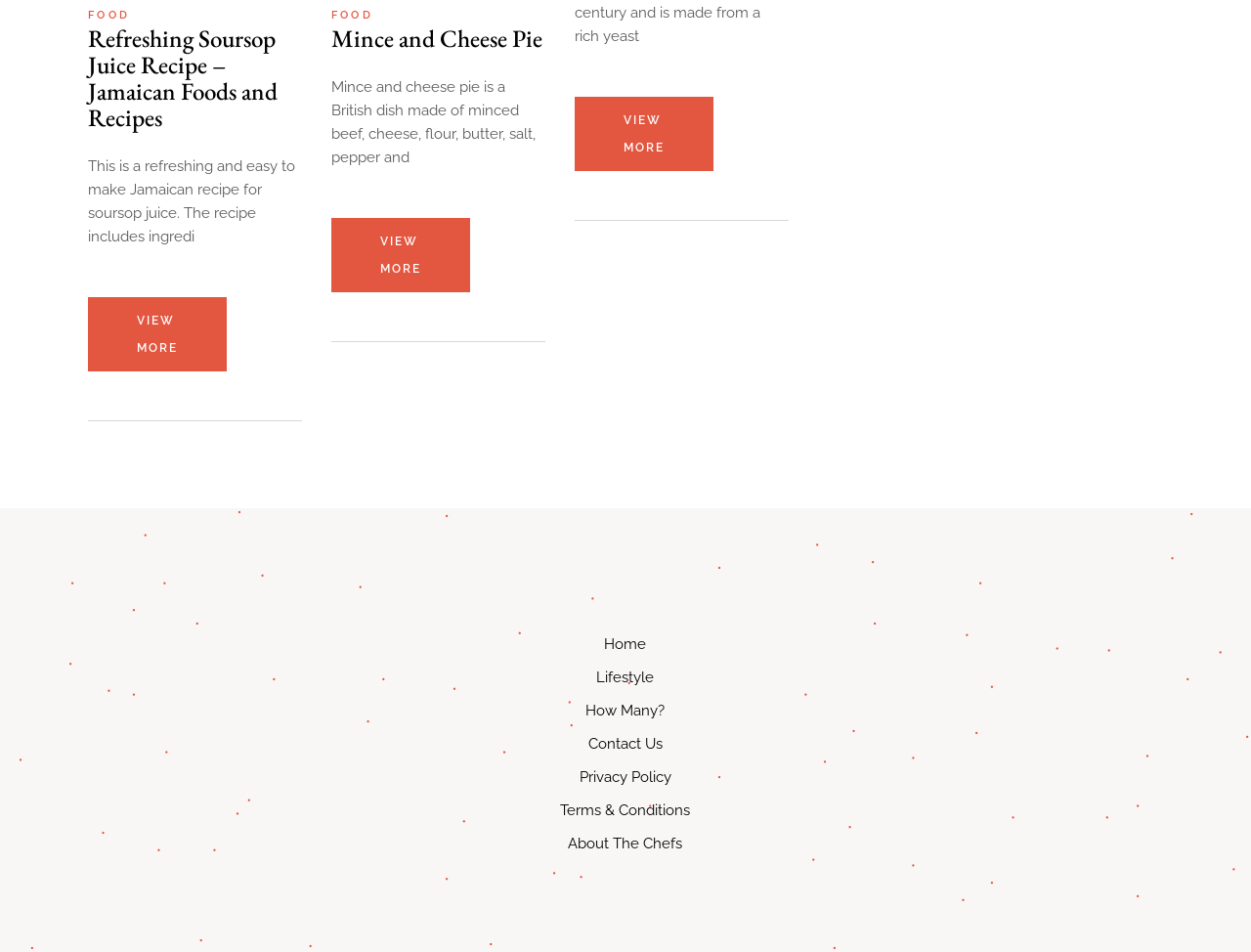Extract the bounding box coordinates for the described element: "Contact Us". The coordinates should be represented as four float numbers between 0 and 1: [left, top, right, bottom].

[0.47, 0.772, 0.53, 0.79]